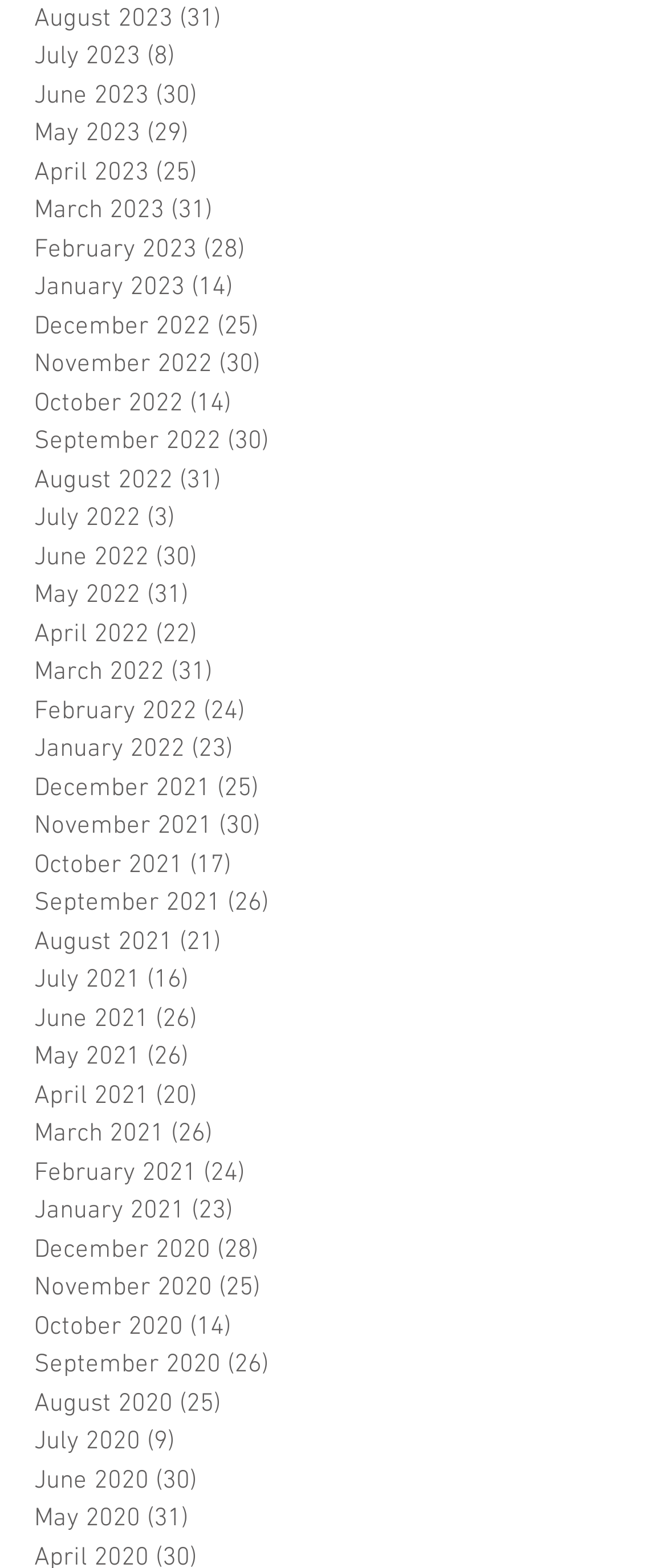Please indicate the bounding box coordinates of the element's region to be clicked to achieve the instruction: "View May 2020 posts". Provide the coordinates as four float numbers between 0 and 1, i.e., [left, top, right, bottom].

[0.051, 0.957, 0.769, 0.981]